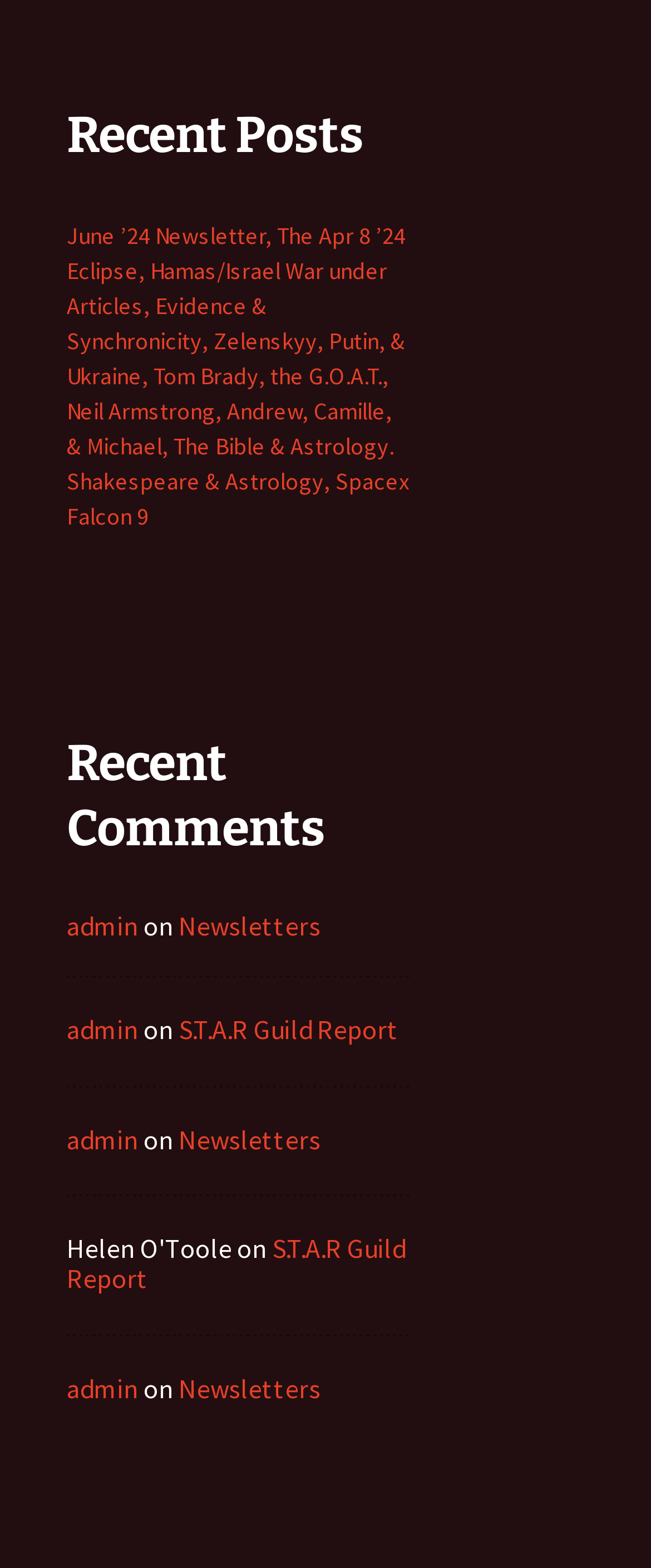Provide a one-word or brief phrase answer to the question:
How many recent comments are listed?

None